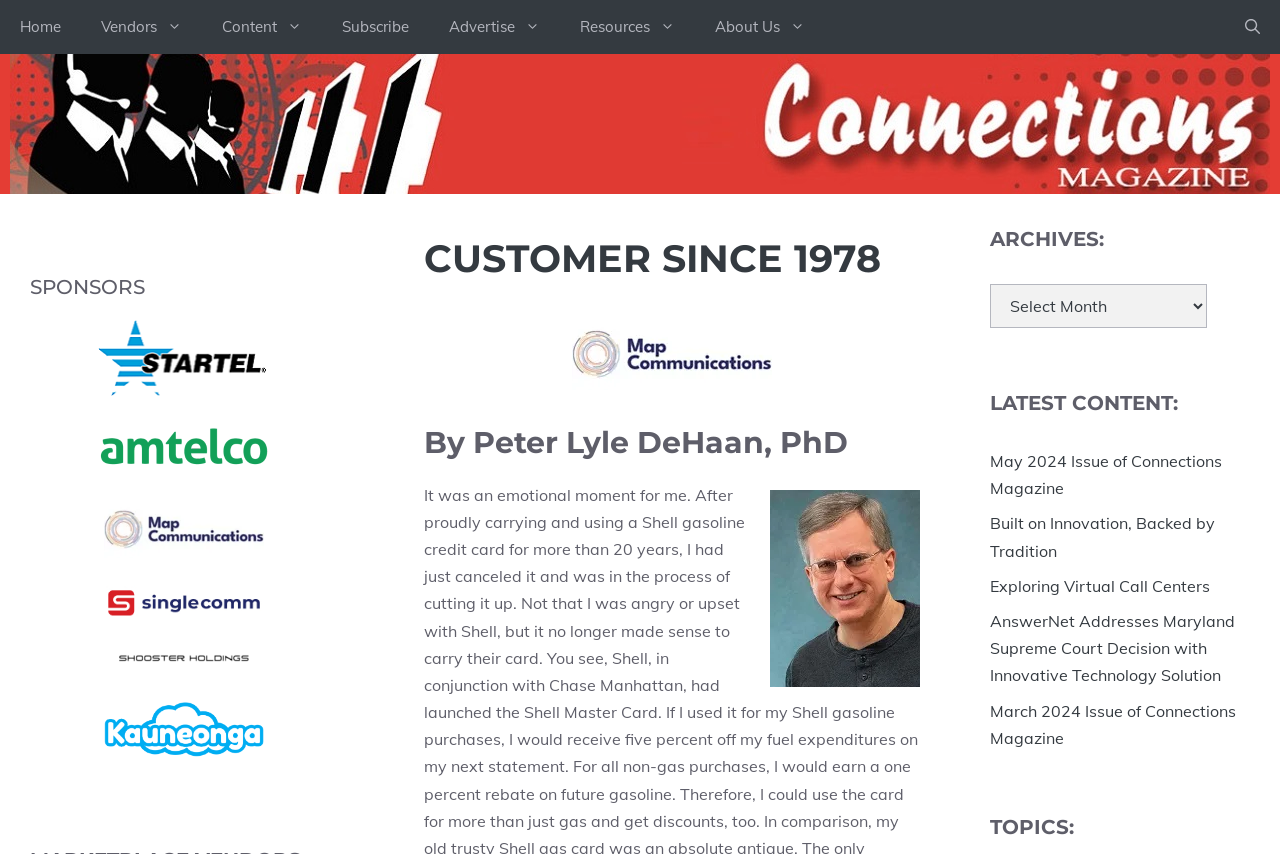Find the bounding box of the UI element described as: "alt="Author Peter Lyle DeHaan"". The bounding box coordinates should be given as four float values between 0 and 1, i.e., [left, top, right, bottom].

[0.602, 0.776, 0.719, 0.799]